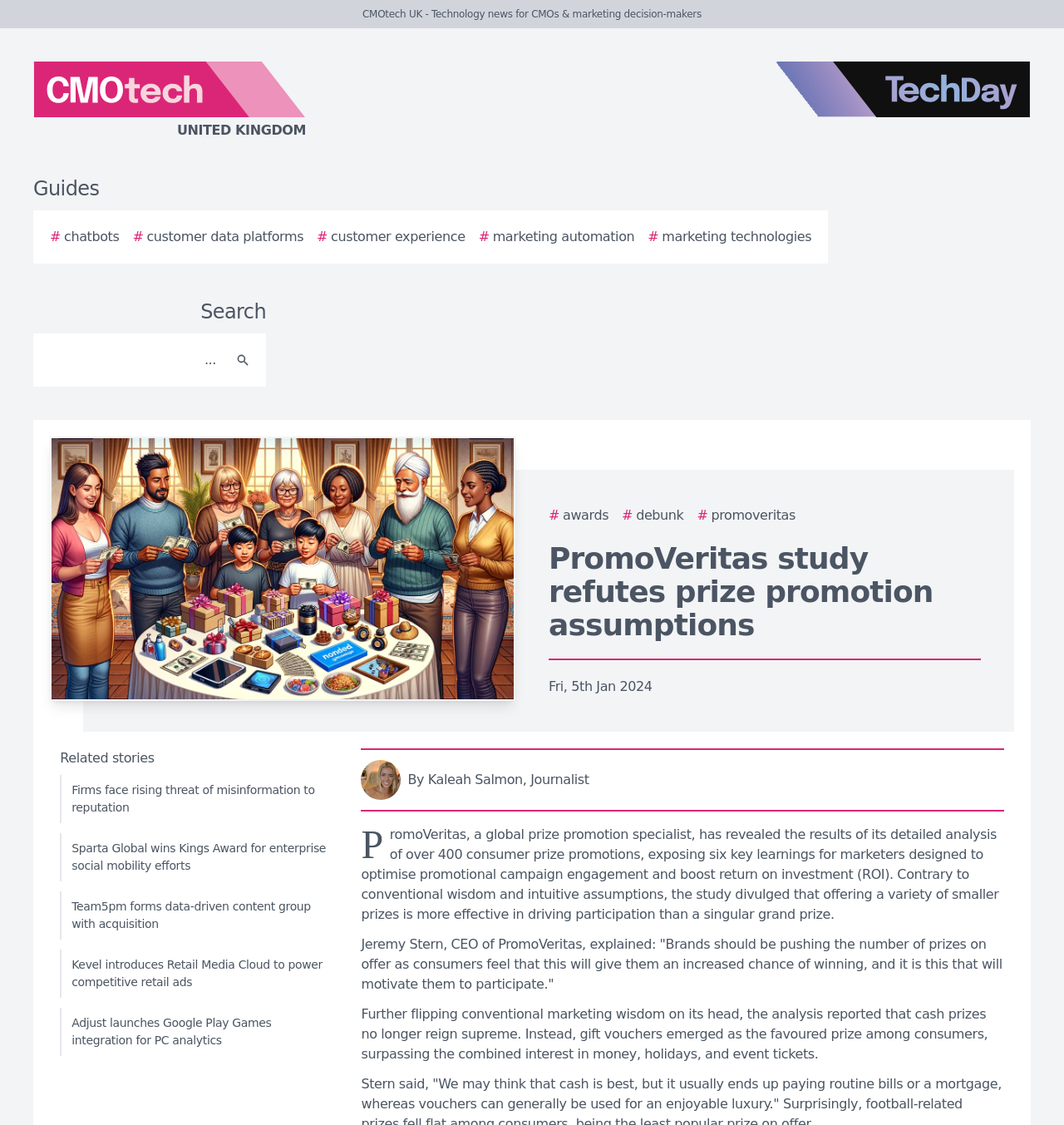Find the bounding box coordinates of the clickable element required to execute the following instruction: "Search for something". Provide the coordinates as four float numbers between 0 and 1, i.e., [left, top, right, bottom].

[0.038, 0.302, 0.212, 0.338]